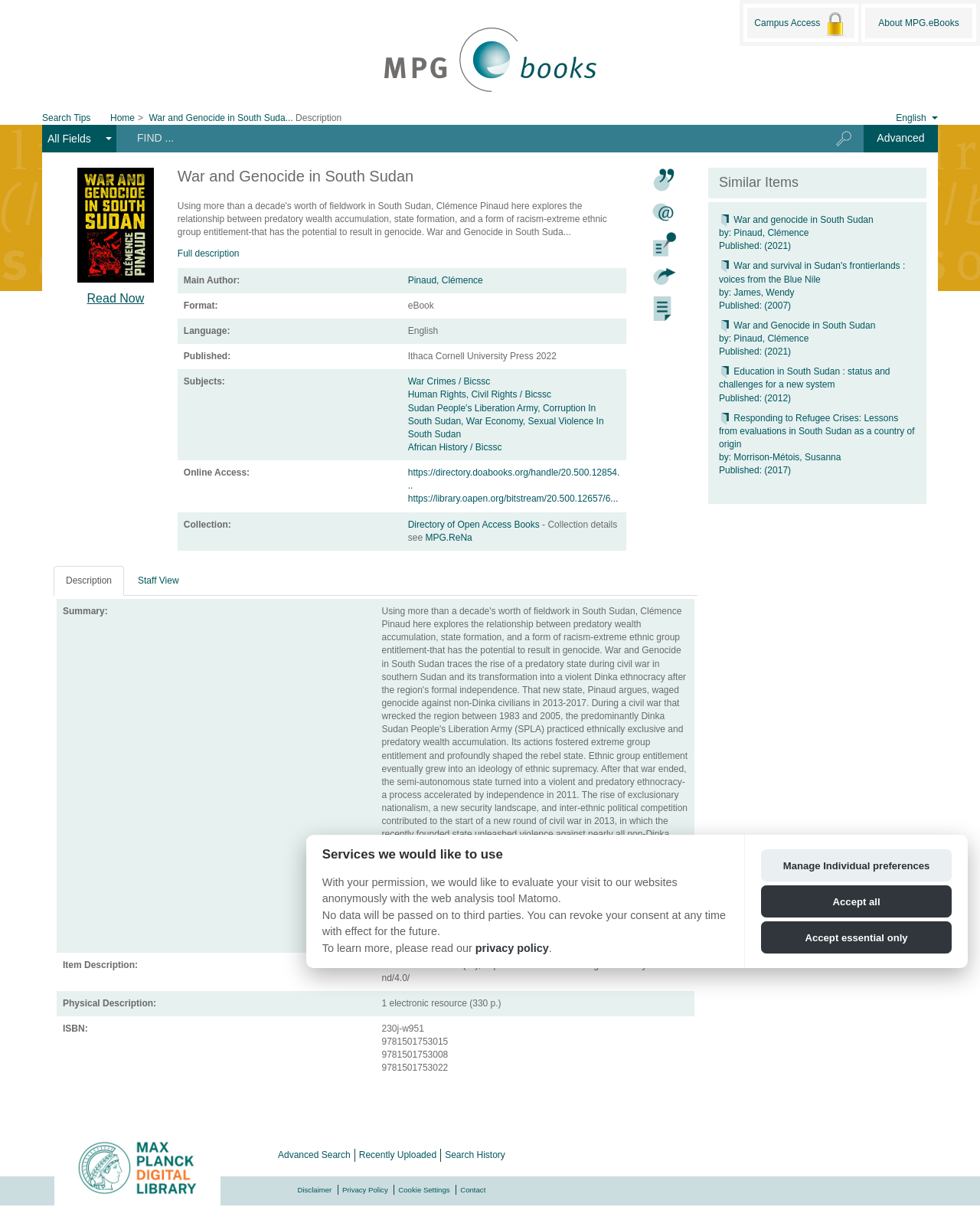What is the title of the book?
Examine the webpage screenshot and provide an in-depth answer to the question.

I found the title of the book by looking at the heading element with the text 'War and Genocide in South Sudan' which is located at the top of the page.